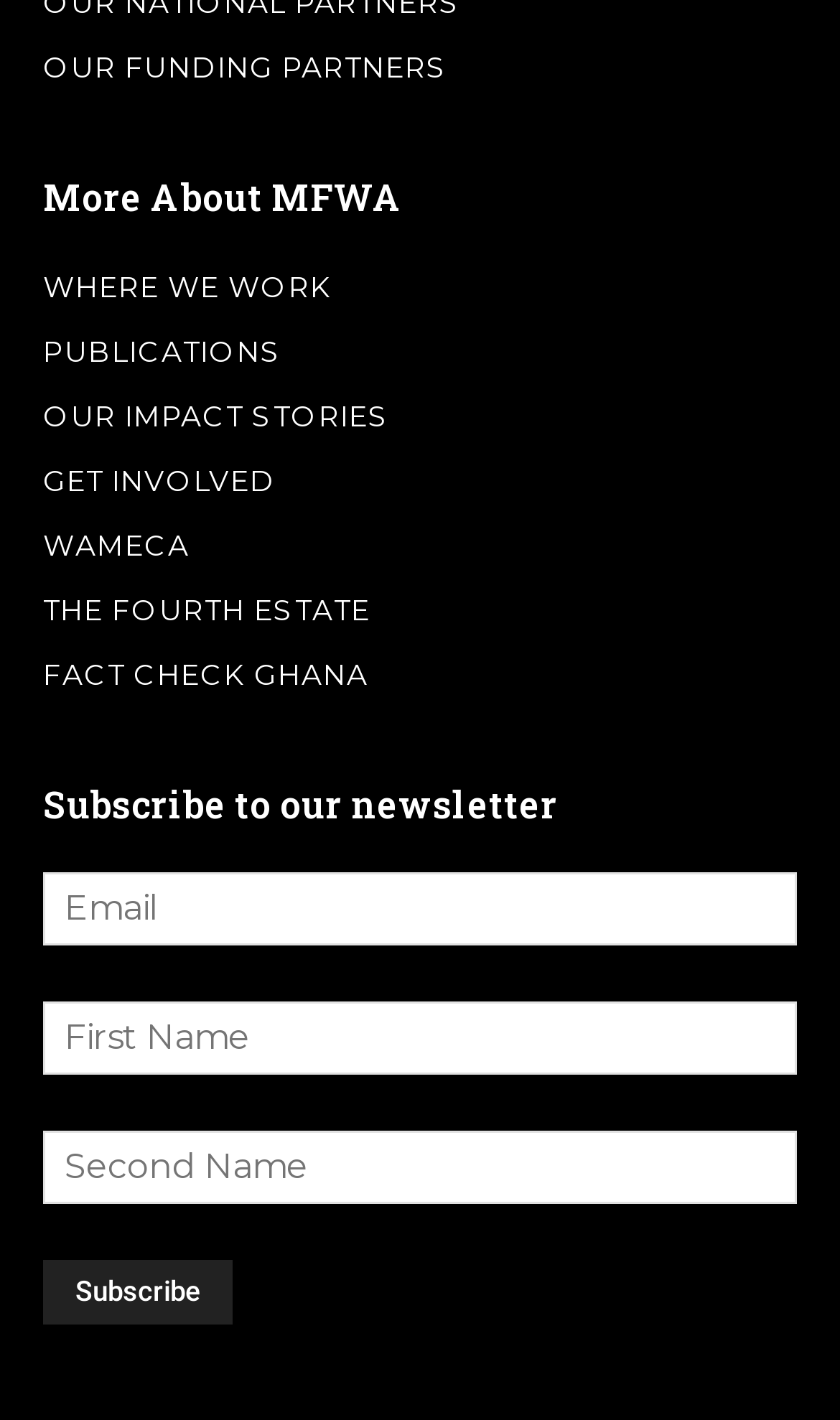Provide a single word or phrase to answer the given question: 
How many links are in the top section?

9